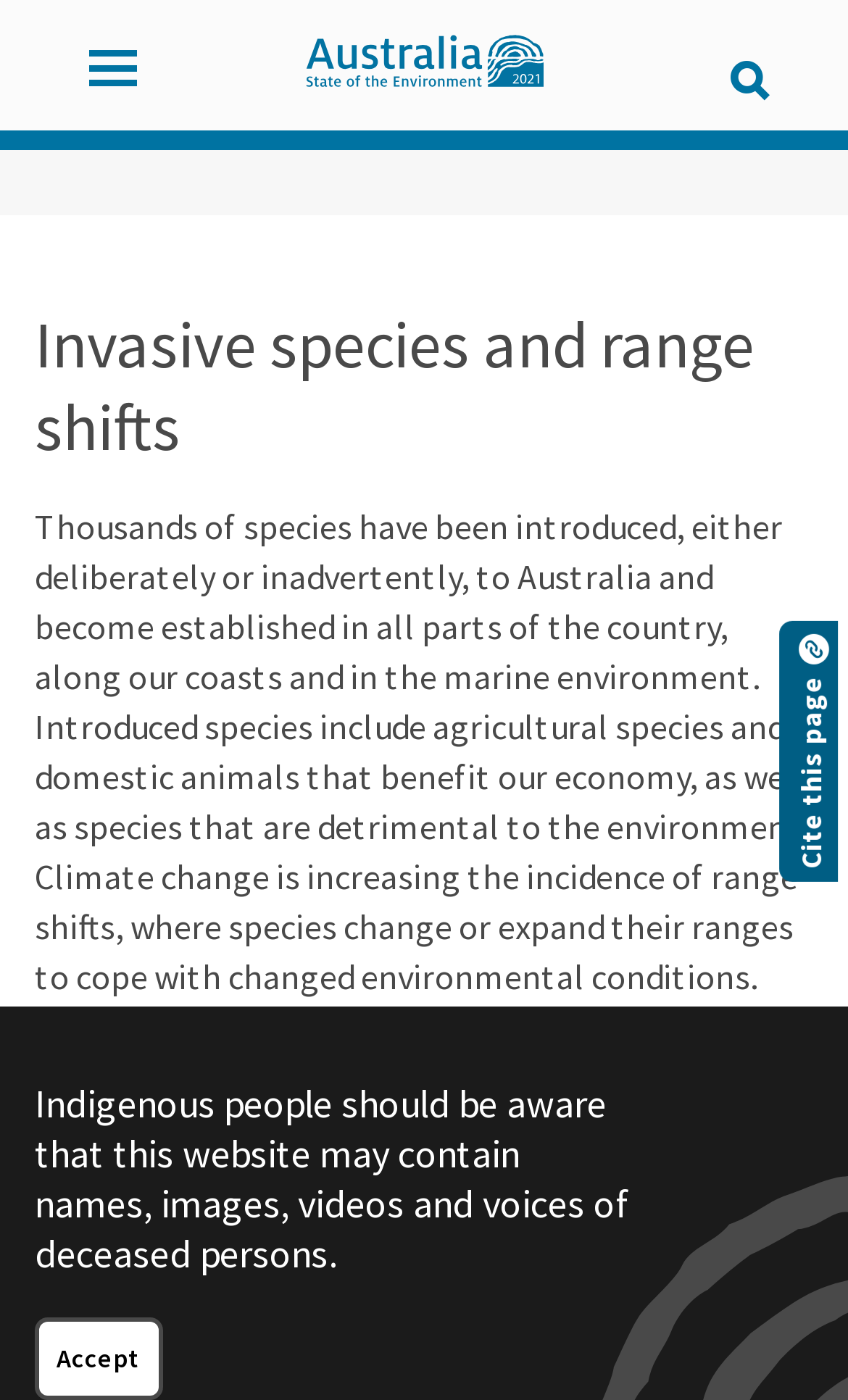Provide the bounding box coordinates of the HTML element described by the text: "alt="Home"". The coordinates should be in the format [left, top, right, bottom] with values between 0 and 1.

[0.359, 0.039, 0.641, 0.07]